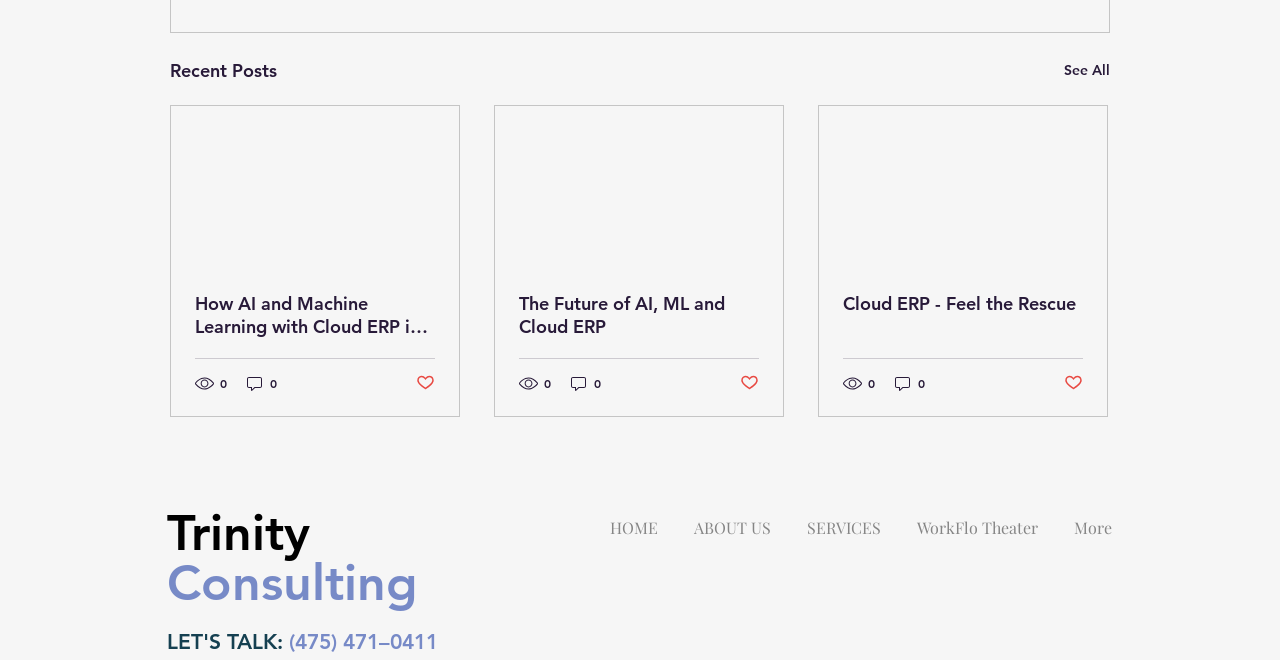How many navigation links are there in the 'Site' navigation?
Please ensure your answer is as detailed and informative as possible.

I looked at the 'navigation' element with the text 'Site' and counted the number of 'link' elements inside it, which are 'HOME', 'ABOUT US', 'SERVICES', 'WorkFlo Theater', and 'More'.